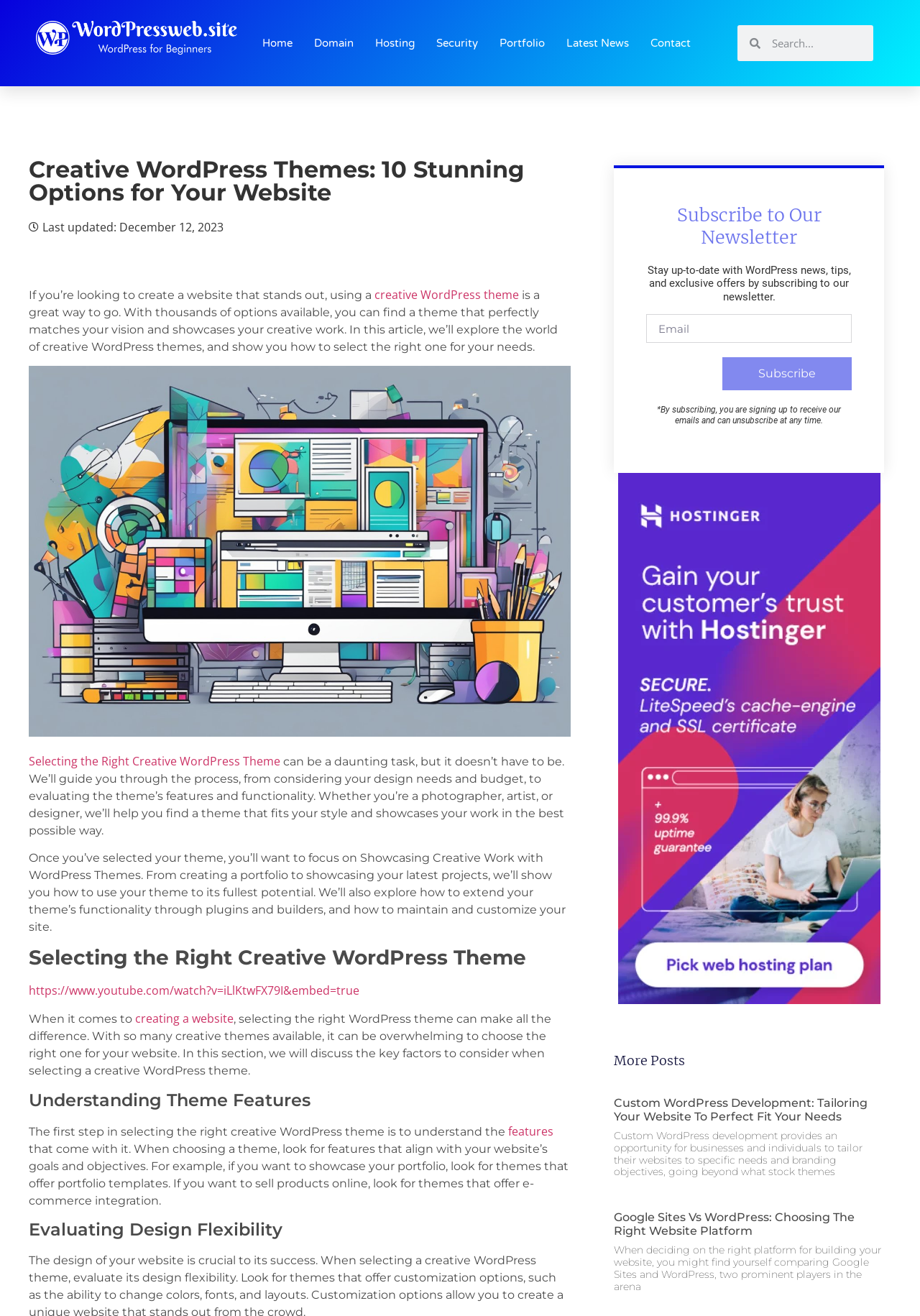Locate the bounding box coordinates of the clickable area to execute the instruction: "Go to Home page". Provide the coordinates as four float numbers between 0 and 1, represented as [left, top, right, bottom].

[0.285, 0.008, 0.318, 0.057]